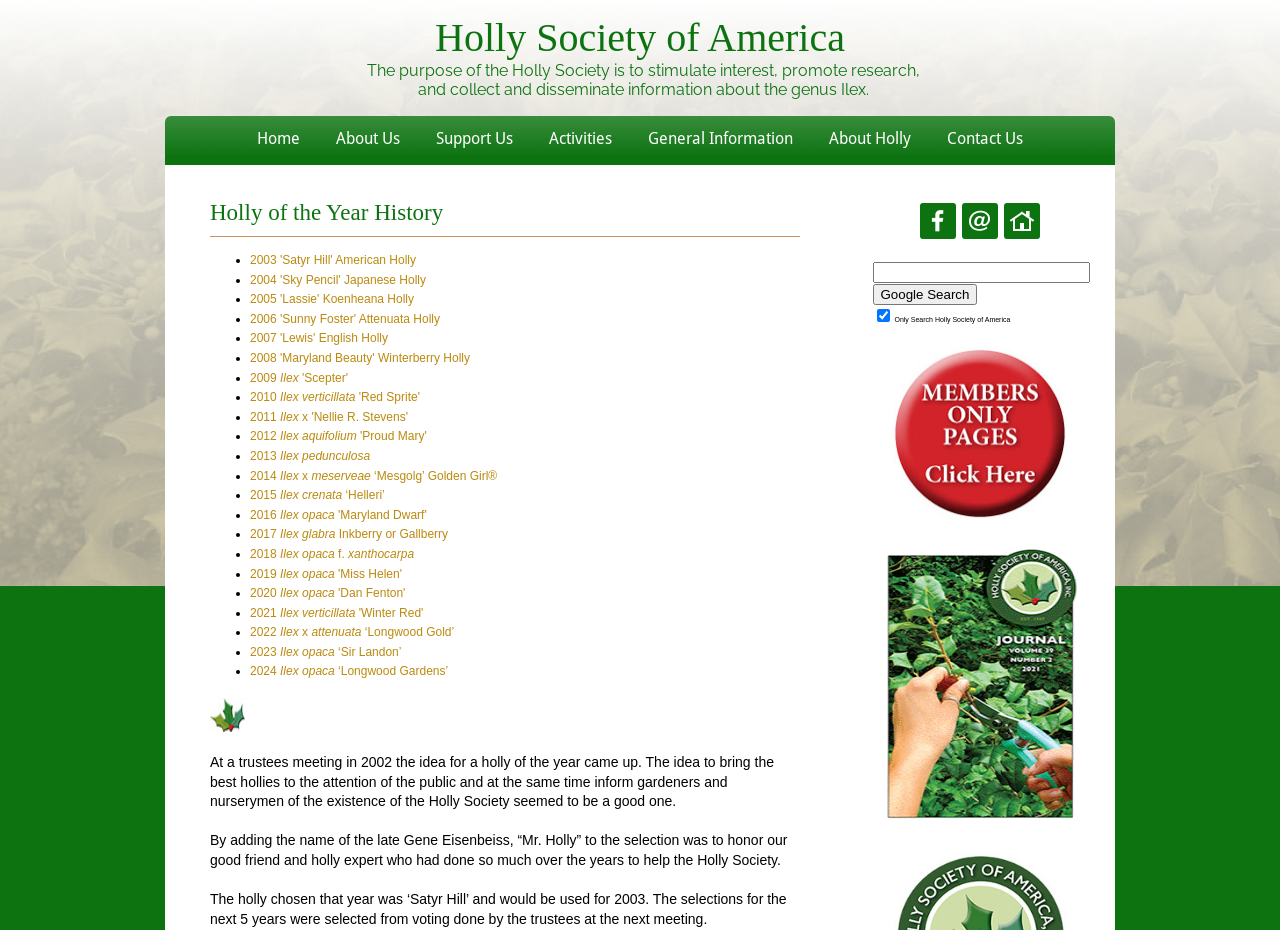For the given element description Our Products, determine the bounding box coordinates of the UI element. The coordinates should follow the format (top-left x, top-left y, bottom-right x, bottom-right y) and be within the range of 0 to 1.

None